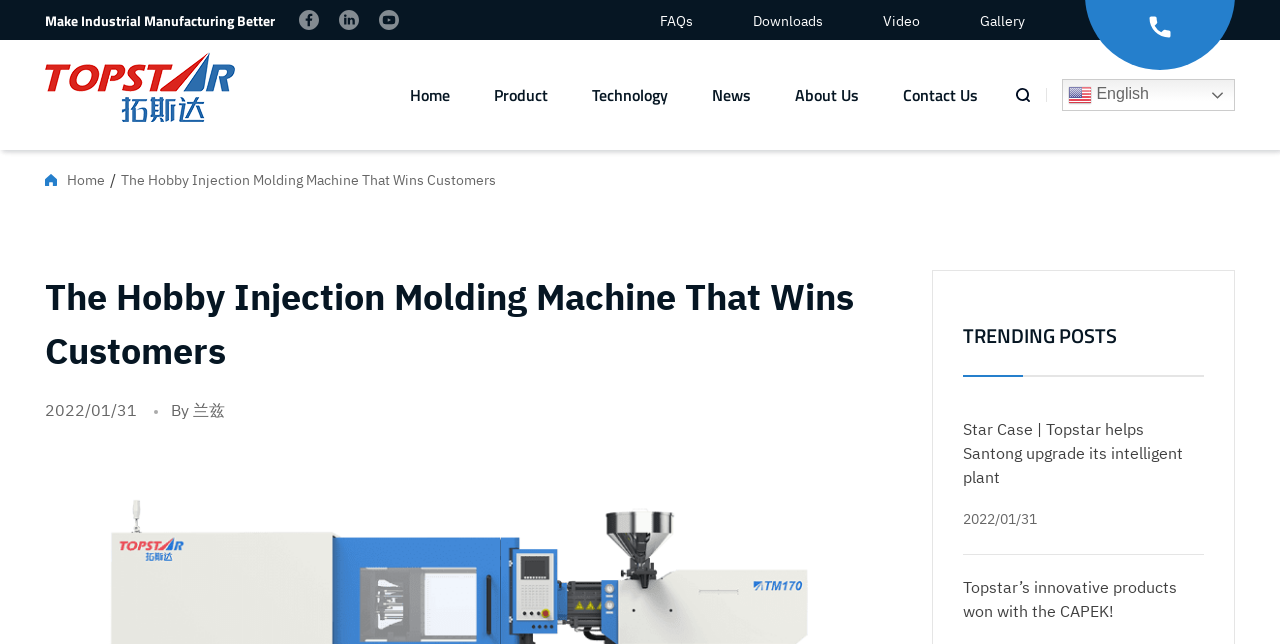Identify the bounding box of the HTML element described as: "name="s" placeholder="Search..."".

[0.793, 0.12, 0.818, 0.179]